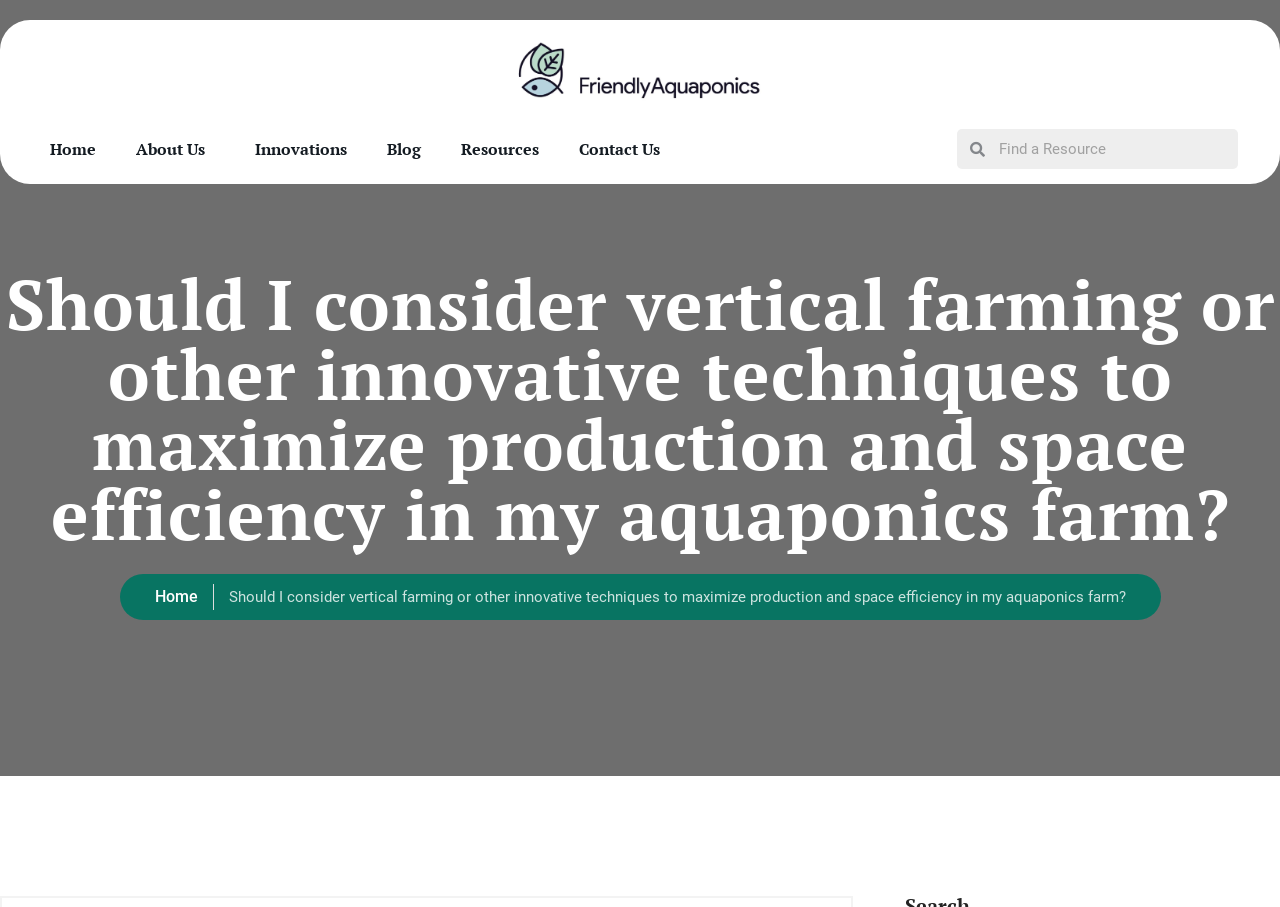What is the purpose of this website?
Your answer should be a single word or phrase derived from the screenshot.

Aquaponics farm guidance